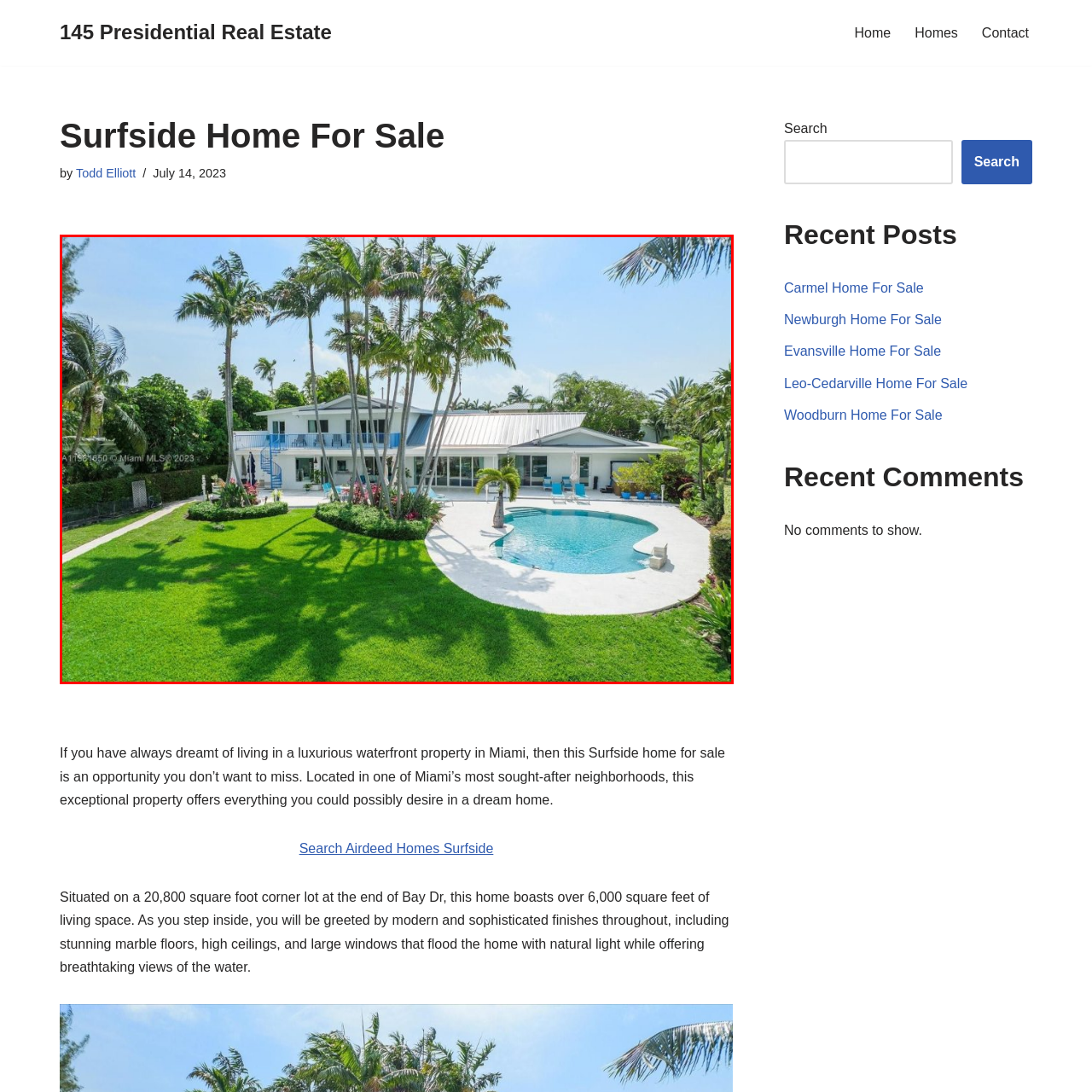Craft a detailed and vivid caption for the image that is highlighted by the red frame.

The image showcases a stunning waterfront property in Surfside, Miami, highlighting its picturesque exterior. The house features a modern, two-story design with a blue and white color palette, surrounded by lush greenery and vibrant palm trees. In the foreground, a beautifully manicured lawn leads to an inviting swimming pool, accentuated by a unique curved shape. The outdoor space is designed for relaxation, with multiple lounge chairs positioned near the pool, perfect for soaking up the sun or enjoying the tranquil views. This luxurious home promises a perfect blend of sophistication and comfort, making it an idyllic retreat for those dreaming of coastal living.